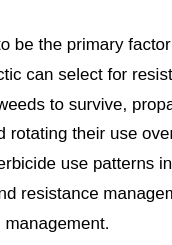What is the problem faced by crop producers?
Give a detailed response to the question by analyzing the screenshot.

According to the caption, crop producers are facing challenges due to the increasing prevalence of glyphosate-resistant weeds, which is a result of relying on a single herbicide.